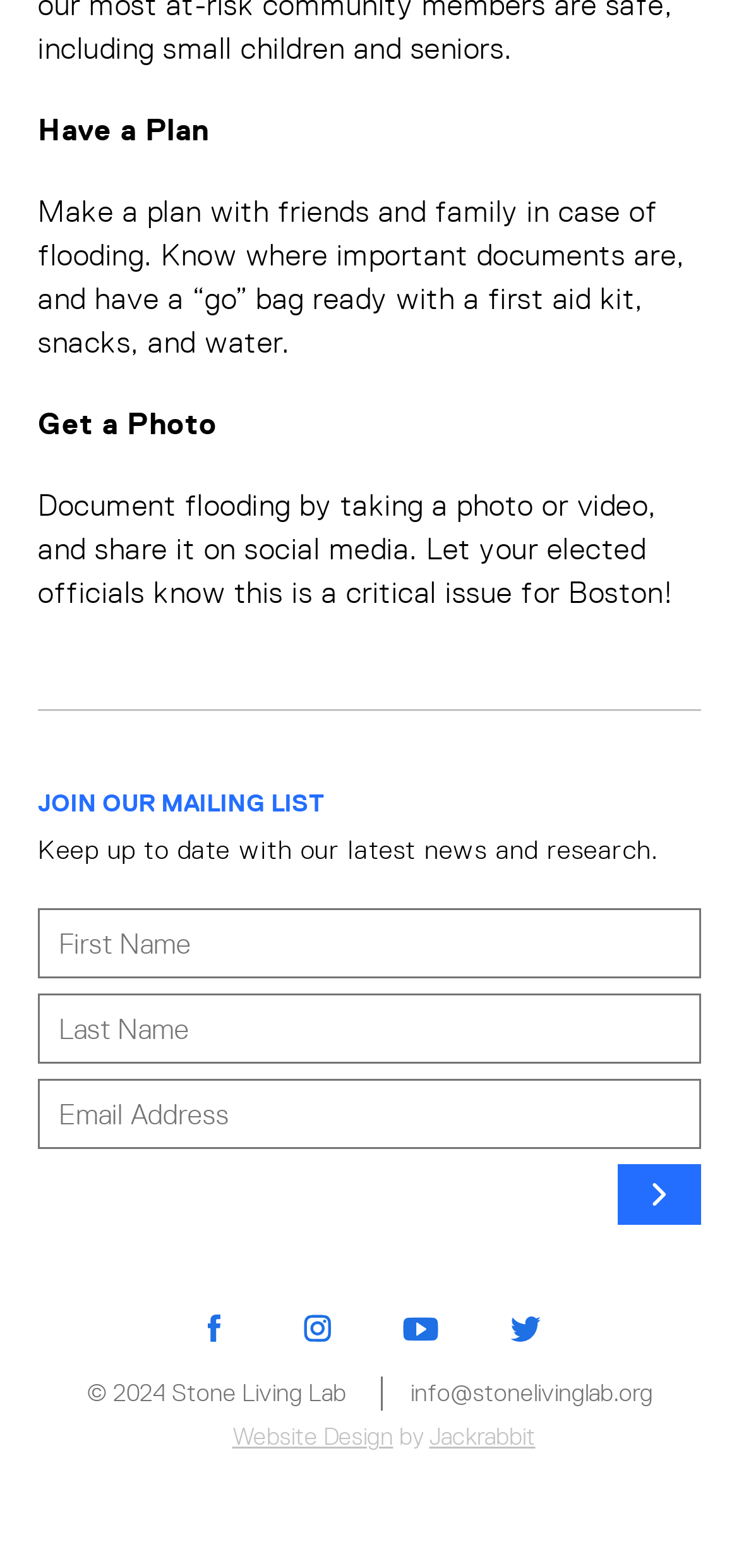What is the main topic of this webpage?
Using the details shown in the screenshot, provide a comprehensive answer to the question.

The main topic of this webpage is flooding, as indicated by the text 'Have a Plan' and 'Make a plan with friends and family in case of flooding.'